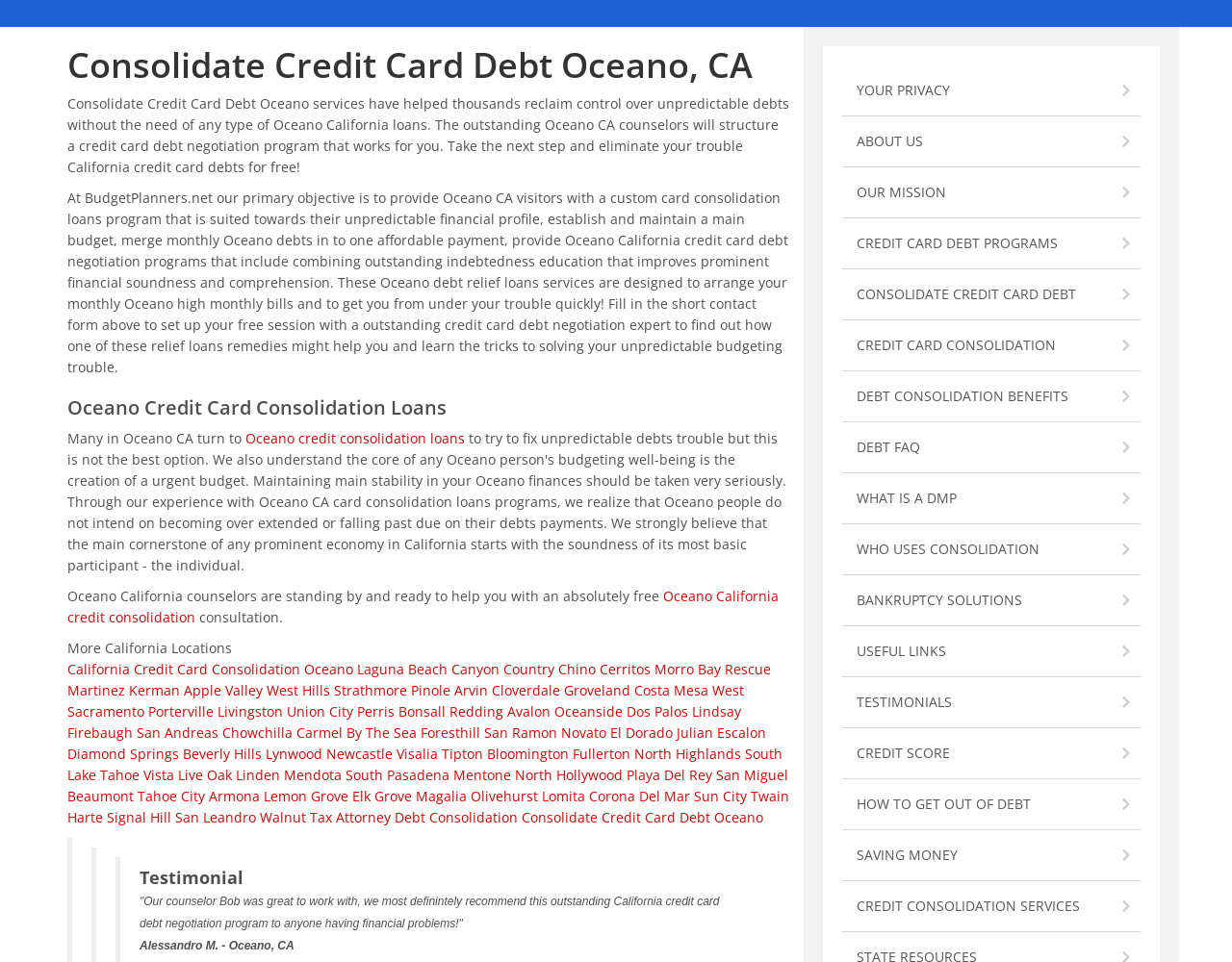Find the bounding box coordinates for the UI element whose description is: "Consolidate Credit Card Debt Oceano". The coordinates should be four float numbers between 0 and 1, in the format [left, top, right, bottom].

[0.423, 0.84, 0.62, 0.859]